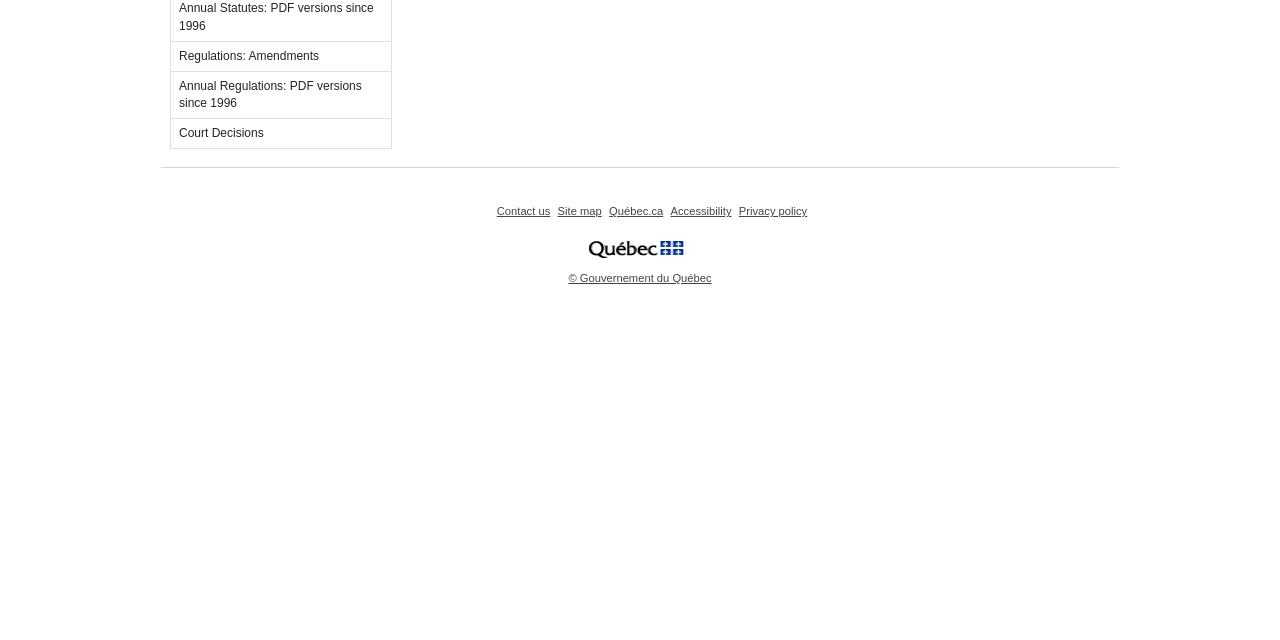Provide the bounding box coordinates for the UI element that is described by this text: "PHOTOS". The coordinates should be in the form of four float numbers between 0 and 1: [left, top, right, bottom].

None